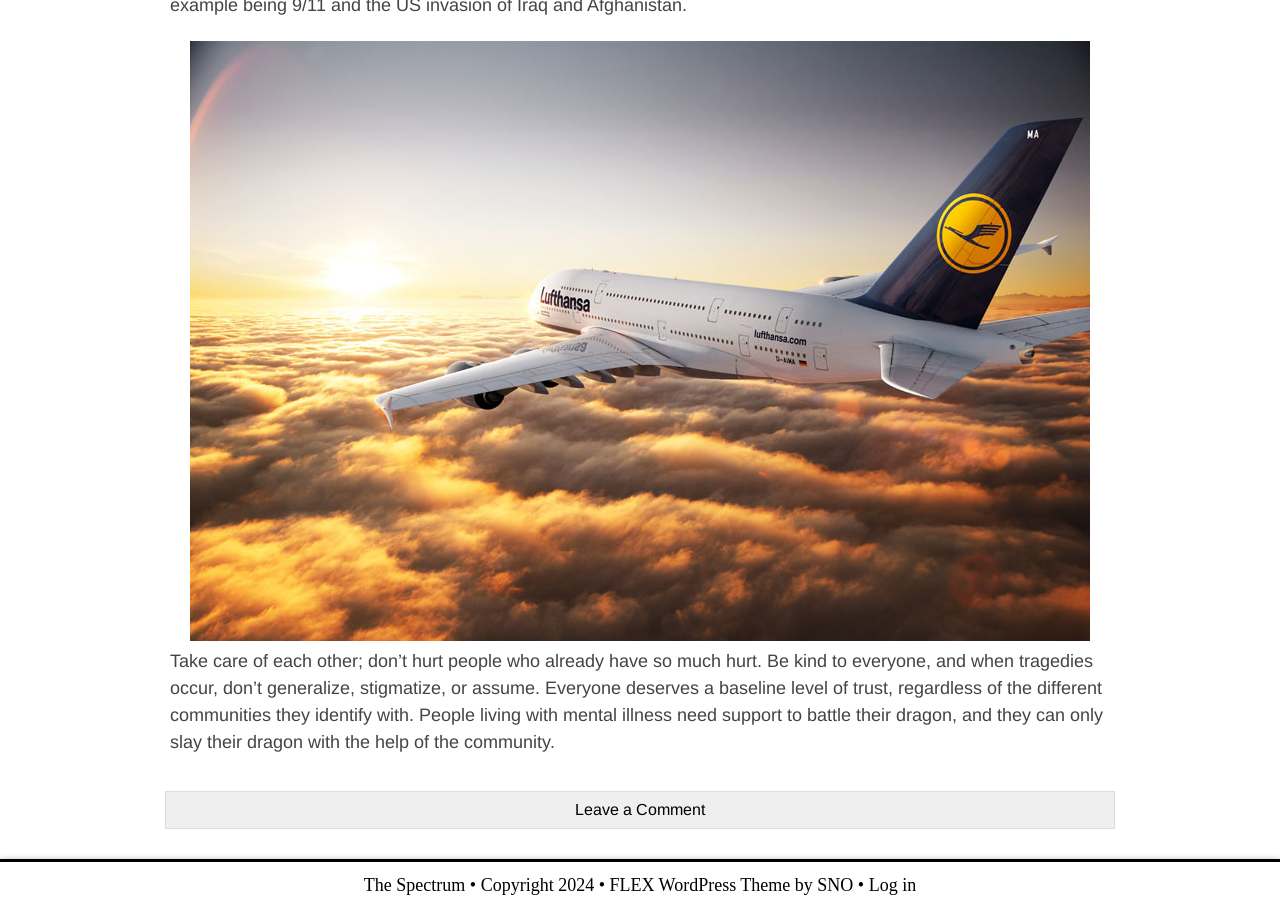Identify the bounding box for the UI element that is described as follows: "FLEX WordPress Theme".

[0.476, 0.967, 0.617, 0.989]